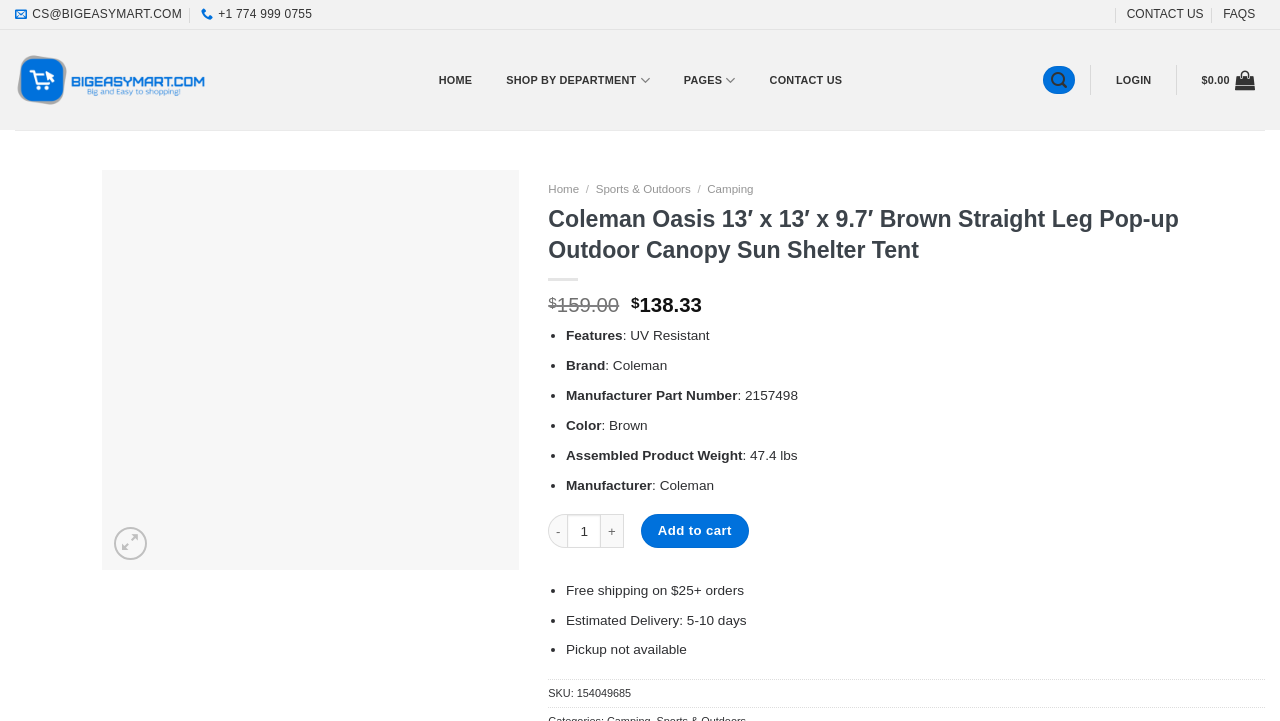Based on the image, provide a detailed response to the question:
What is the estimated delivery time?

I found the estimated delivery time by looking at the list of product details on the webpage. One of the details is 'Estimated Delivery: 5-10 days'.